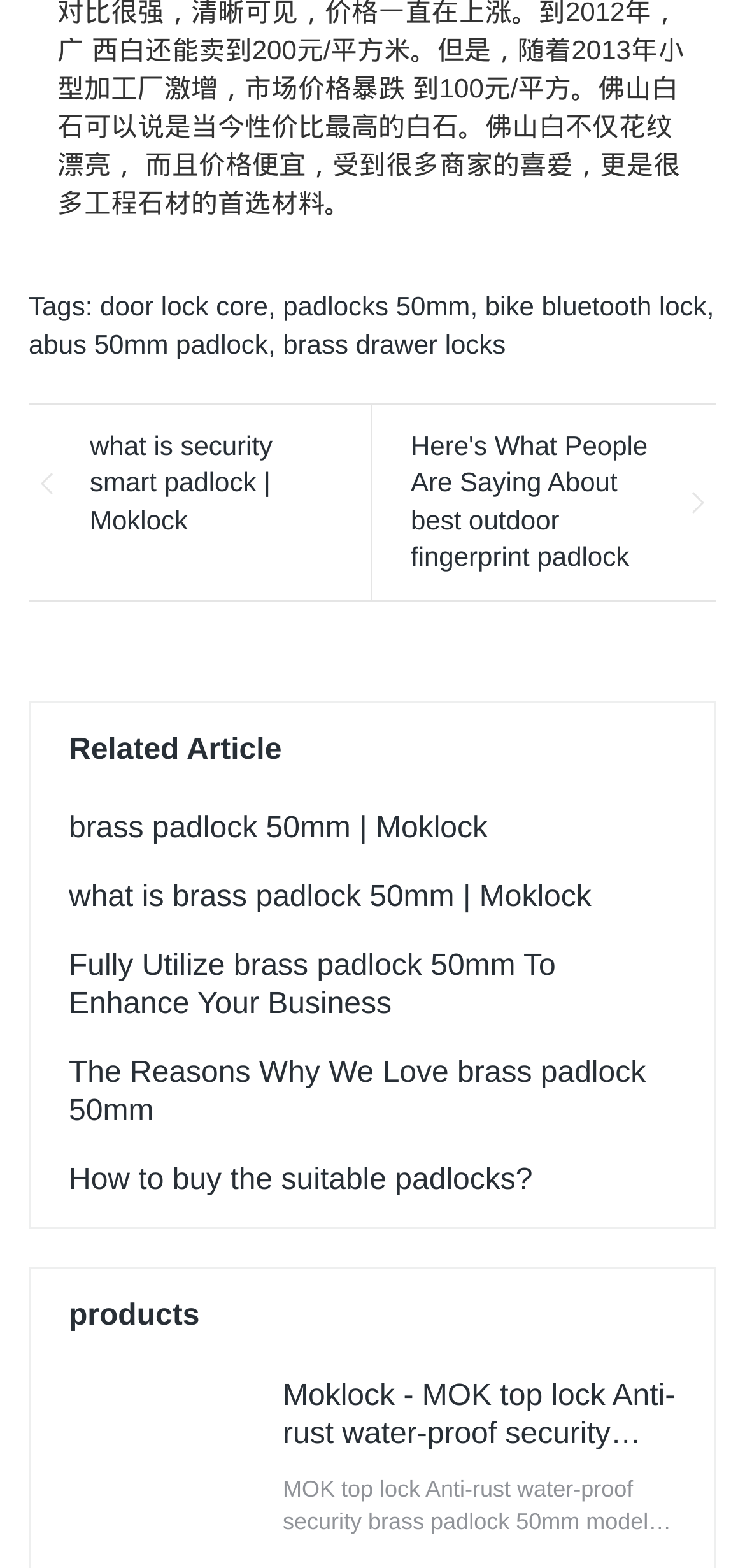Can you find the bounding box coordinates for the element to click on to achieve the instruction: "Click the Website link"?

None